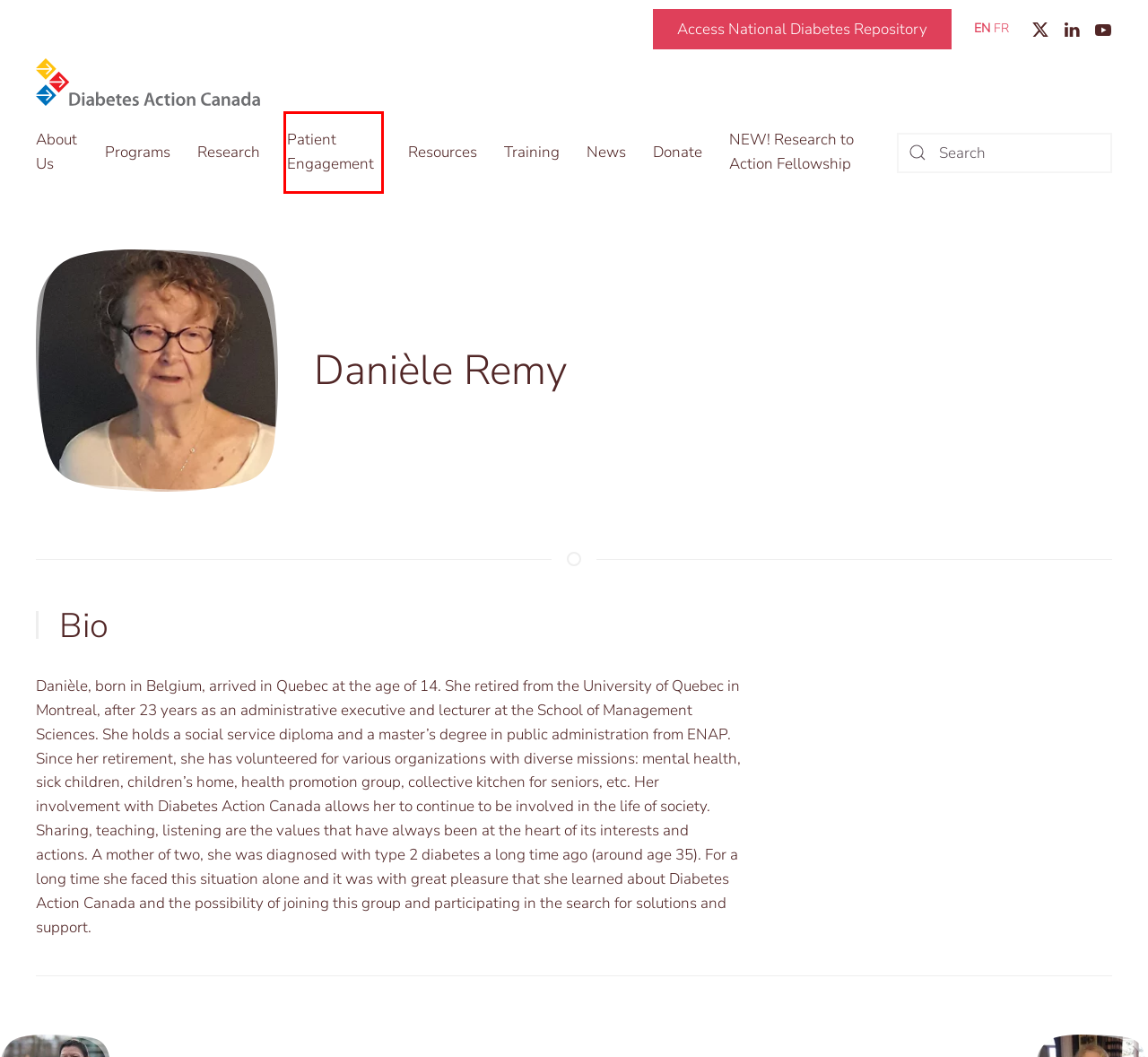Examine the screenshot of a webpage with a red bounding box around a UI element. Select the most accurate webpage description that corresponds to the new page after clicking the highlighted element. Here are the choices:
A. Resources – Diabetes Action Canada
B. Researcher – Diabetes Action Canada
C. News – Diabetes Action Canada
D. Training – Diabetes Action Canada
E. Patient Engagement – Diabetes Action Canada
F. About Us – Diabetes Action Canada
G. Programs – Diabetes Action Canada
H. Diabetes Action Canada

E